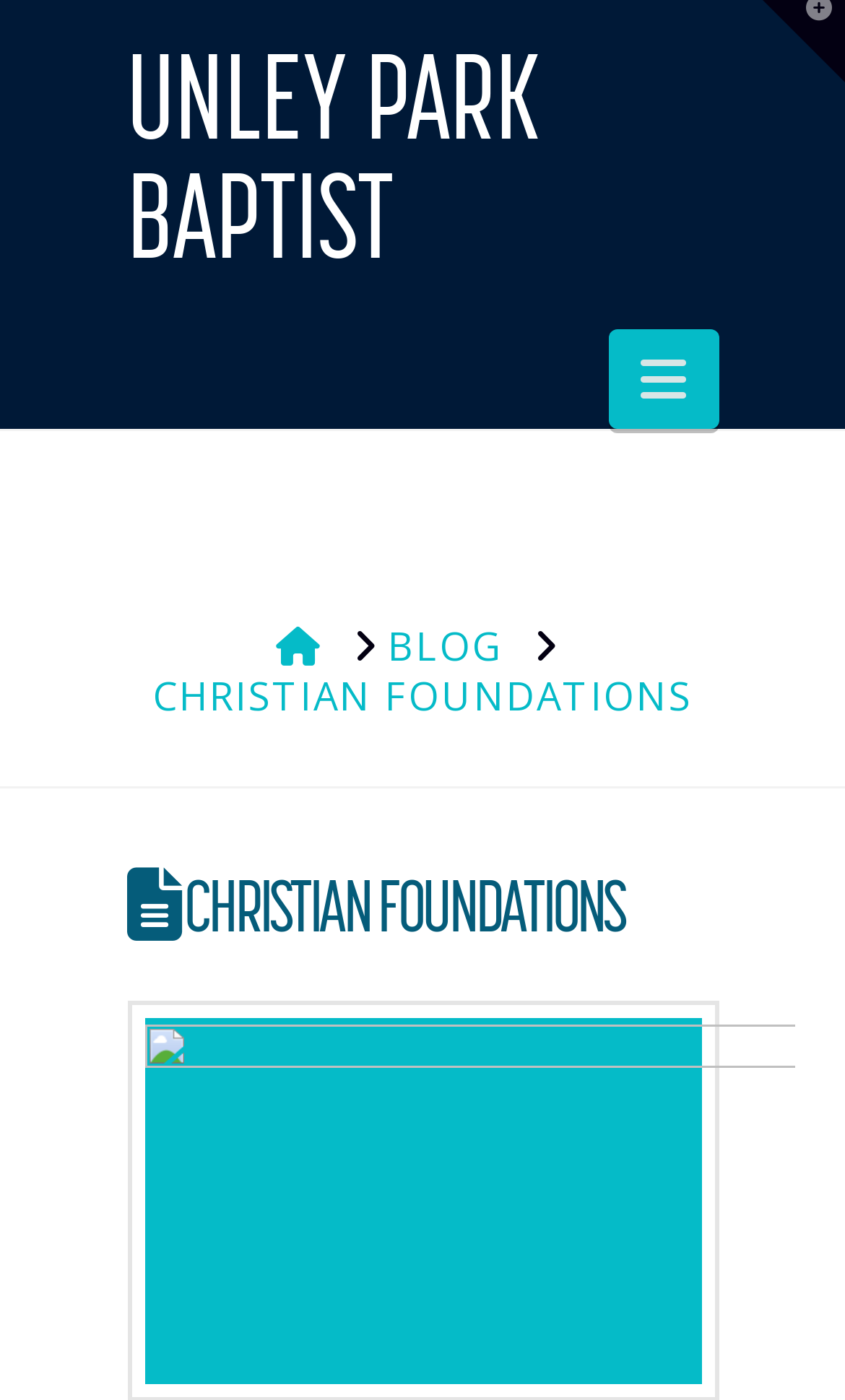Locate the bounding box coordinates of the UI element described by: "Home". The bounding box coordinates should consist of four float numbers between 0 and 1, i.e., [left, top, right, bottom].

[0.327, 0.443, 0.381, 0.48]